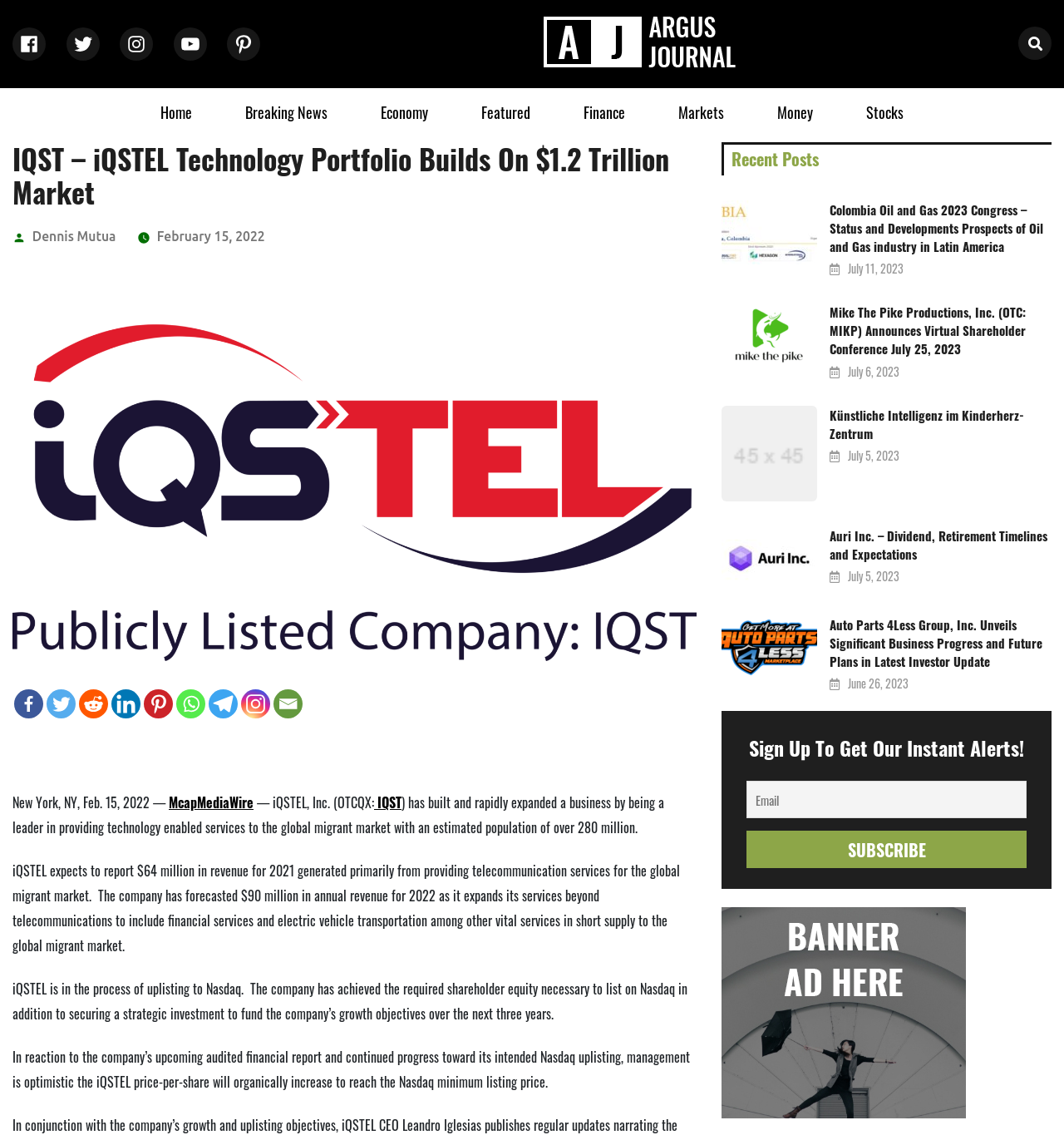What is the forecasted annual revenue for 2022?
Carefully examine the image and provide a detailed answer to the question.

The article mentions that 'the company has forecasted $90 million in annual revenue for 2022 as it expands its services beyond telecommunications to include financial services and electric vehicle transportation among other vital services in short supply to the global migrant market', which indicates that the forecasted annual revenue for 2022 is $90 million.